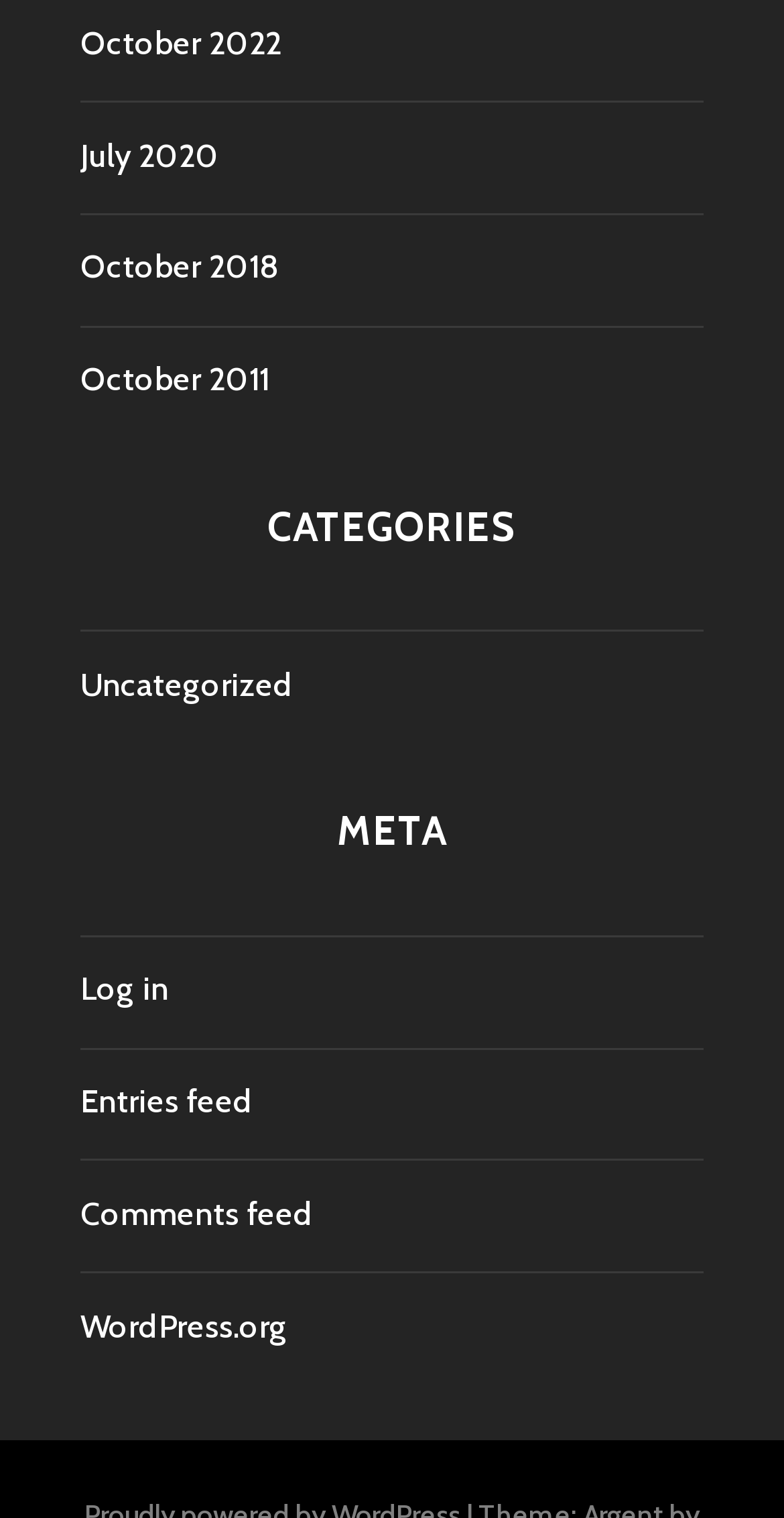What is the first category listed?
Please give a detailed answer to the question using the information shown in the image.

The first category listed is 'October 2022', which is the topmost link under the 'CATEGORIES' heading.